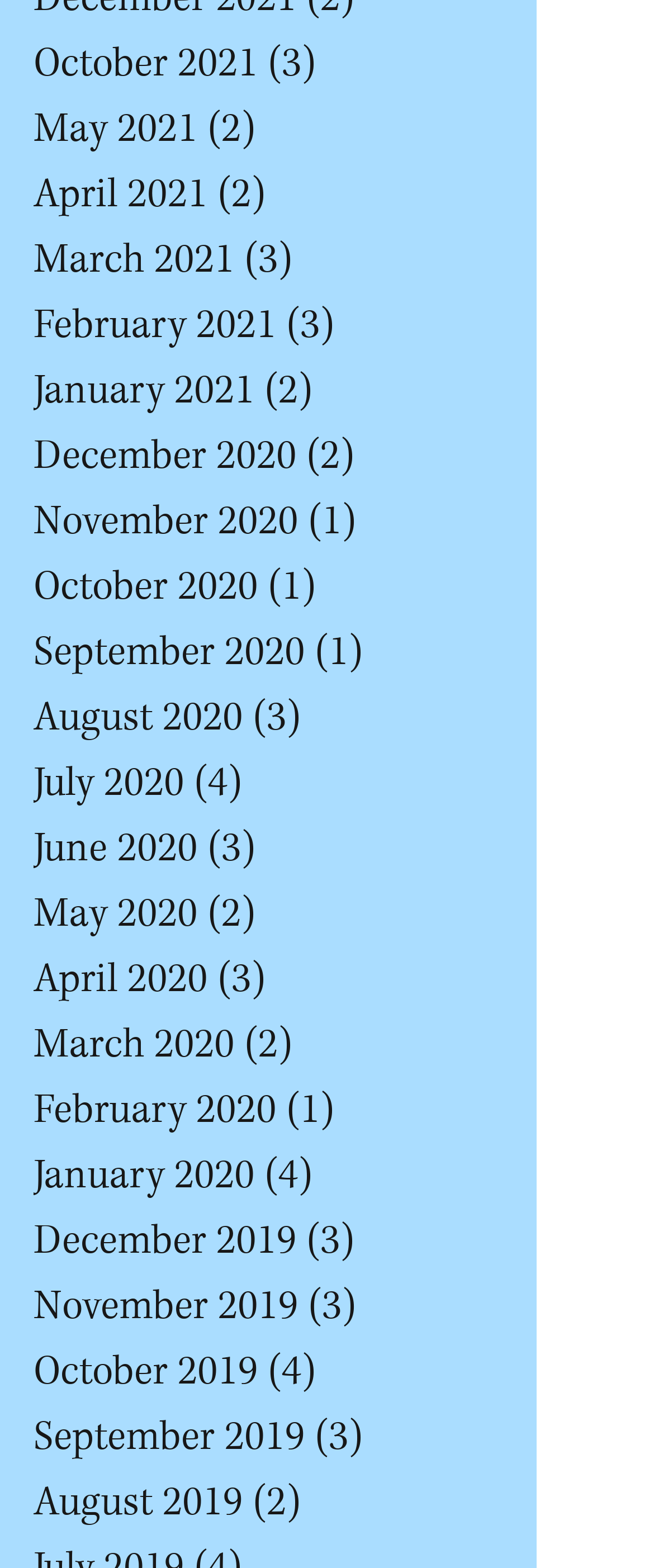Locate the UI element described as follows: "August 2020 (3) 3 posts". Return the bounding box coordinates as four float numbers between 0 and 1 in the order [left, top, right, bottom].

[0.051, 0.438, 0.769, 0.48]